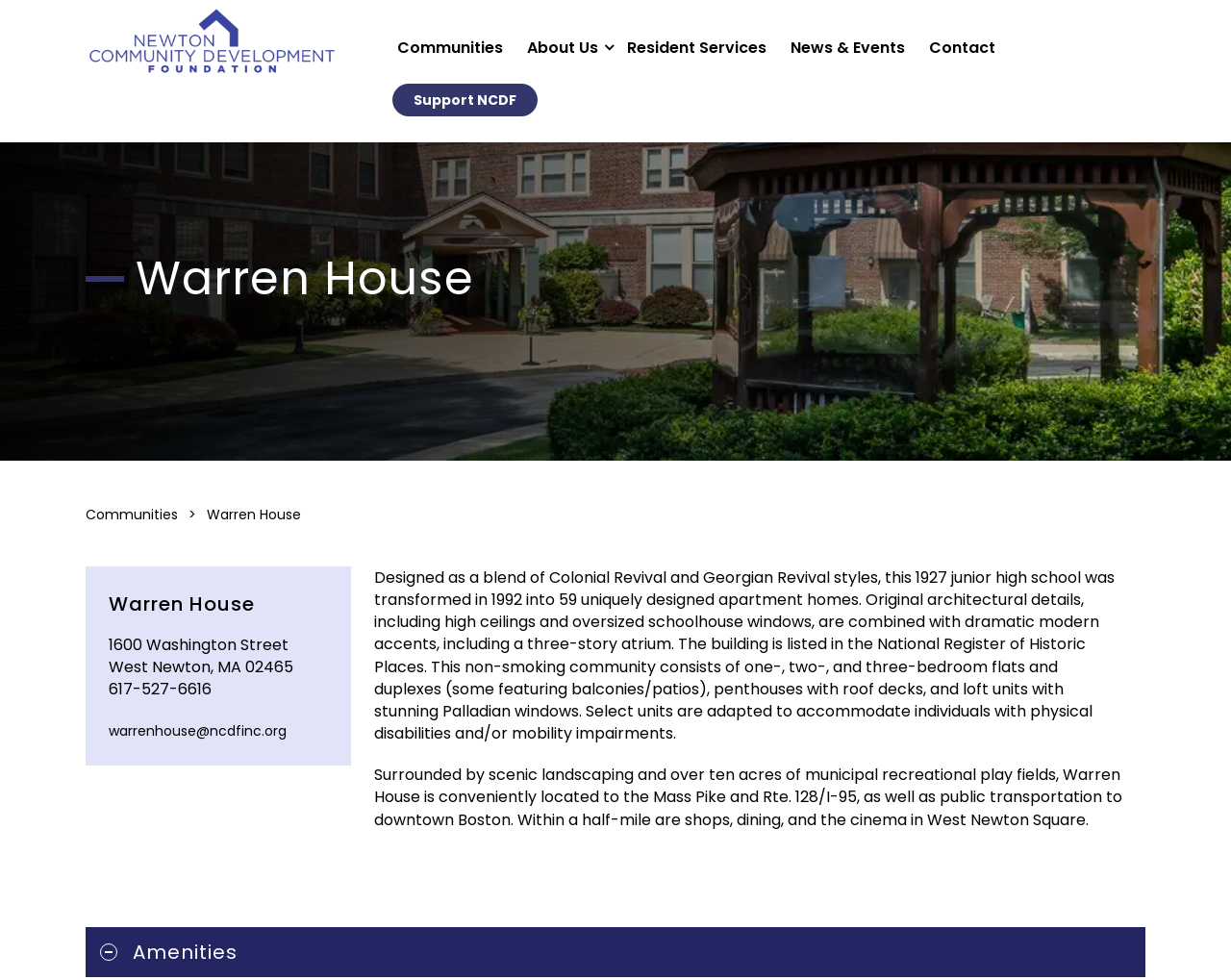Please identify the bounding box coordinates of the region to click in order to complete the task: "Search for something". The coordinates must be four float numbers between 0 and 1, specified as [left, top, right, bottom].

[0.977, 0.004, 0.998, 0.027]